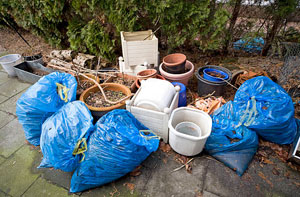Describe thoroughly the contents of the image.

The image depicts a disordered collection of garden-related debris and waste, situated on a paved surface, likely in a residential area. Multiple blue garbage bags are prominently stacked, filled with various discarded items. Among the bags, there are pots of differing sizes, including some terracotta and plastic varieties, hinting at past gardening activities. Additional unlabelled containers and tools are scattered around, further emphasizing the need for clearance. This scene captures the essence of garden waste management, illustrating the common challenge of disposing of unwanted garden materials effectively. It aligns with the services offered for garden clearance in Rickmansworth, Hertfordshire, assisting homeowners in maintaining tidy outdoor spaces.